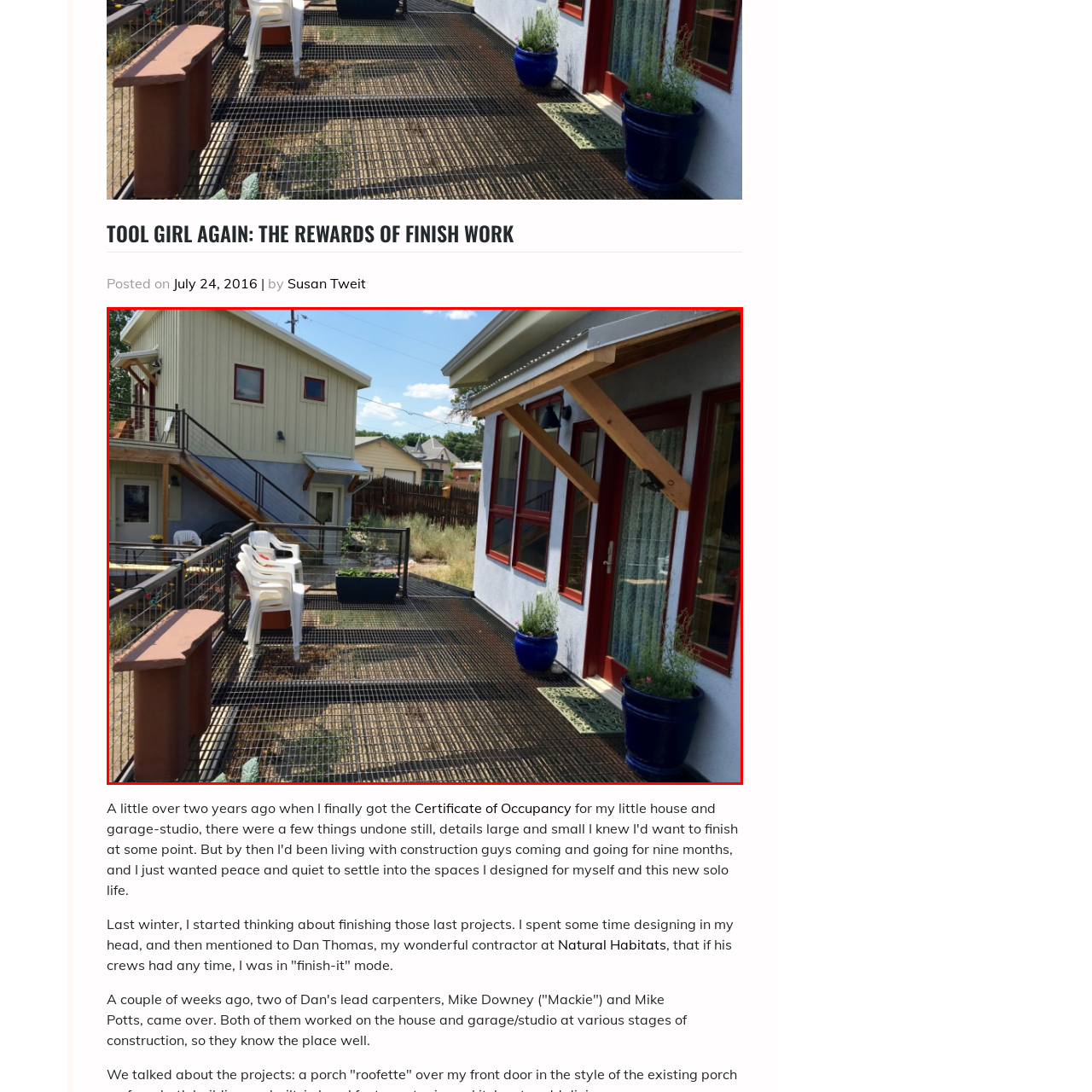Create a detailed narrative of the image inside the red-lined box.

The image captures a charming outdoor space featuring a well-kept deck area. Positioned on the right, a modern house showcases large windows framed in red, adding a vibrant touch to the exterior. The deck is adorned with potted plants in blue containers, enhancing the inviting atmosphere. To the left, a sturdy railing runs along the deck, while a set of white chairs is stacked neatly in the corner, suggesting a cozy spot for relaxation. In the background, another building with a staircase adds depth to the scene, set against a clear blue sky punctuated by fluffy clouds. This inviting environment reflects a blend of functionality and aesthetic appeal, perfect for enjoying the outdoors.